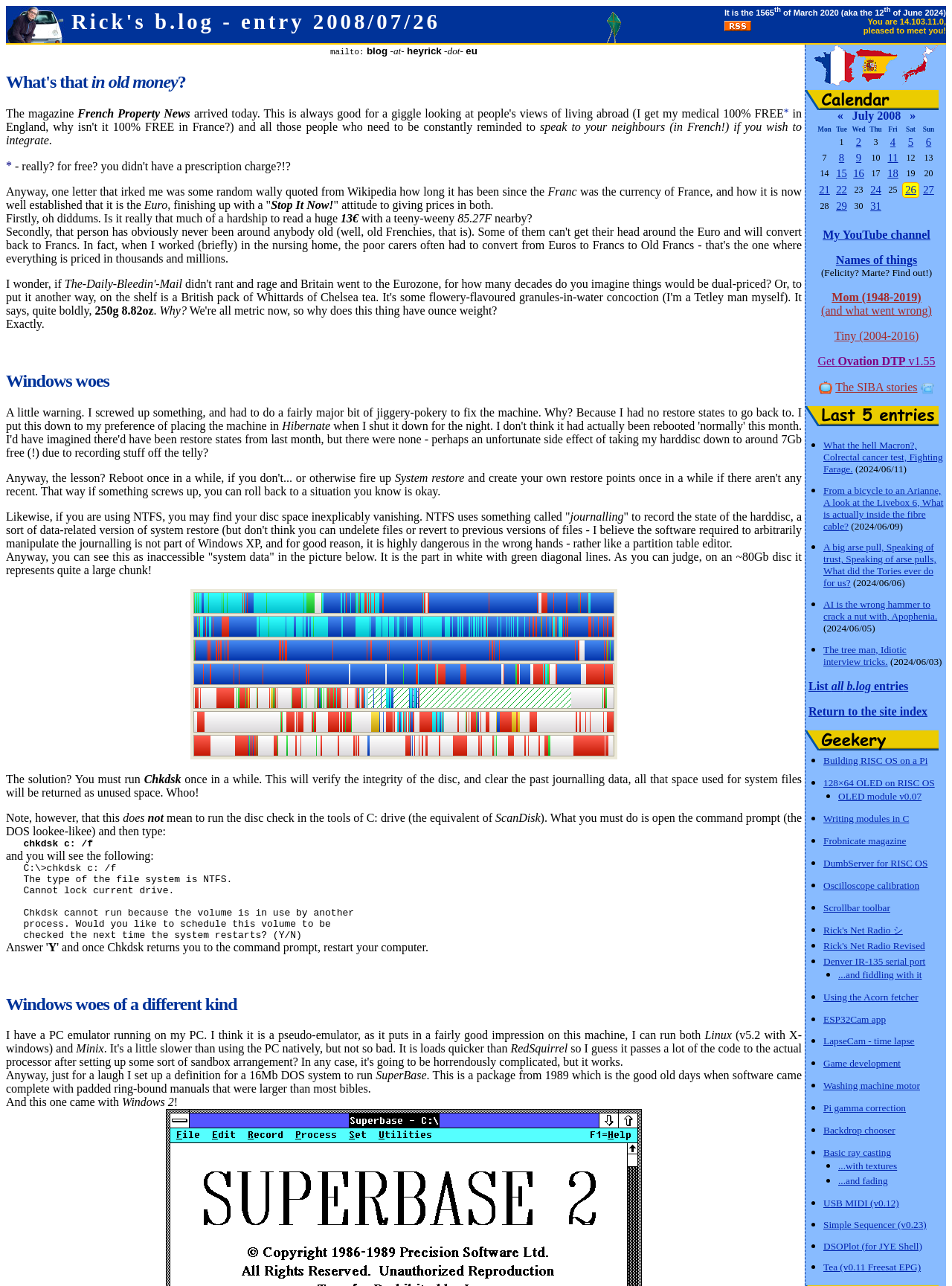Offer a meticulous caption that includes all visible features of the webpage.

The webpage is a blog entry from 2008, titled "Rick's b.log - entry 2008/07/26". At the top, there is a heading with the title, followed by a table with three cells. The first cell contains the title again, the second cell has a link to "Rick's kitemark" with an accompanying image, and the third cell has a paragraph of text that appears to be a humorous greeting to the reader.

Below this table, there is a section with a heading "What's that in old money?" followed by a paragraph of text discussing the conversion of prices. This section also includes a link to a webpage.

The main content of the blog entry is divided into two sections: "Windows woes" and "Windows woes of a different kind". The first section discusses the author's experience with Windows XP, including a warning about the importance of system restore and a description of how to run the disk check utility, Chkdsk. This section includes several paragraphs of text, as well as an image of a disk allocation map.

The second section discusses the author's experience with a PC emulator, including running Linux, Minix, and RedSquirrel on the emulator. The section also mentions the author's attempt to set up a 16Mb DOS system to run SuperBase, a software package from 1989.

At the bottom of the page, there are links to French and Spanish flags, each accompanied by an image of the respective flag.